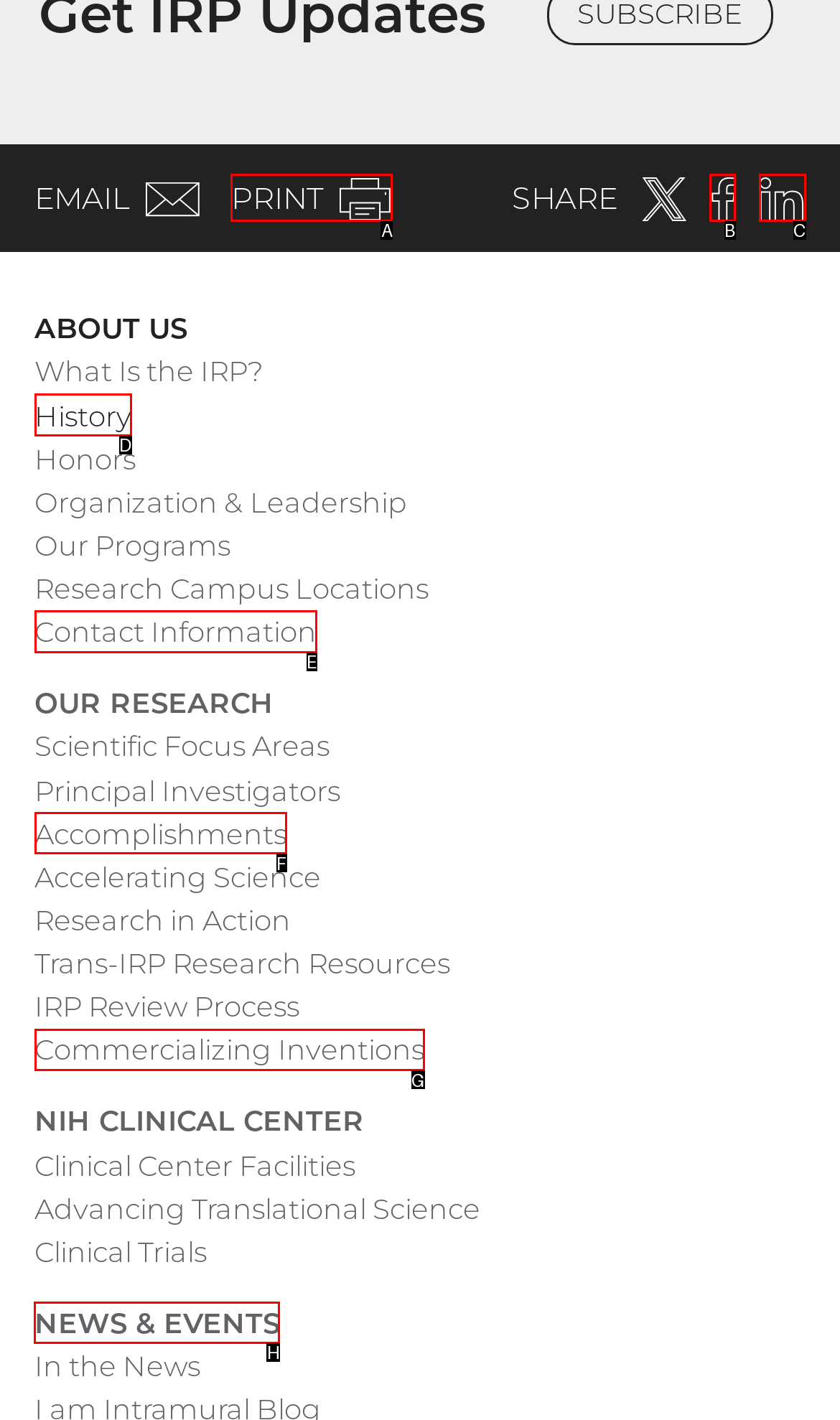Which HTML element should be clicked to fulfill the following task: Read news and events?
Reply with the letter of the appropriate option from the choices given.

H